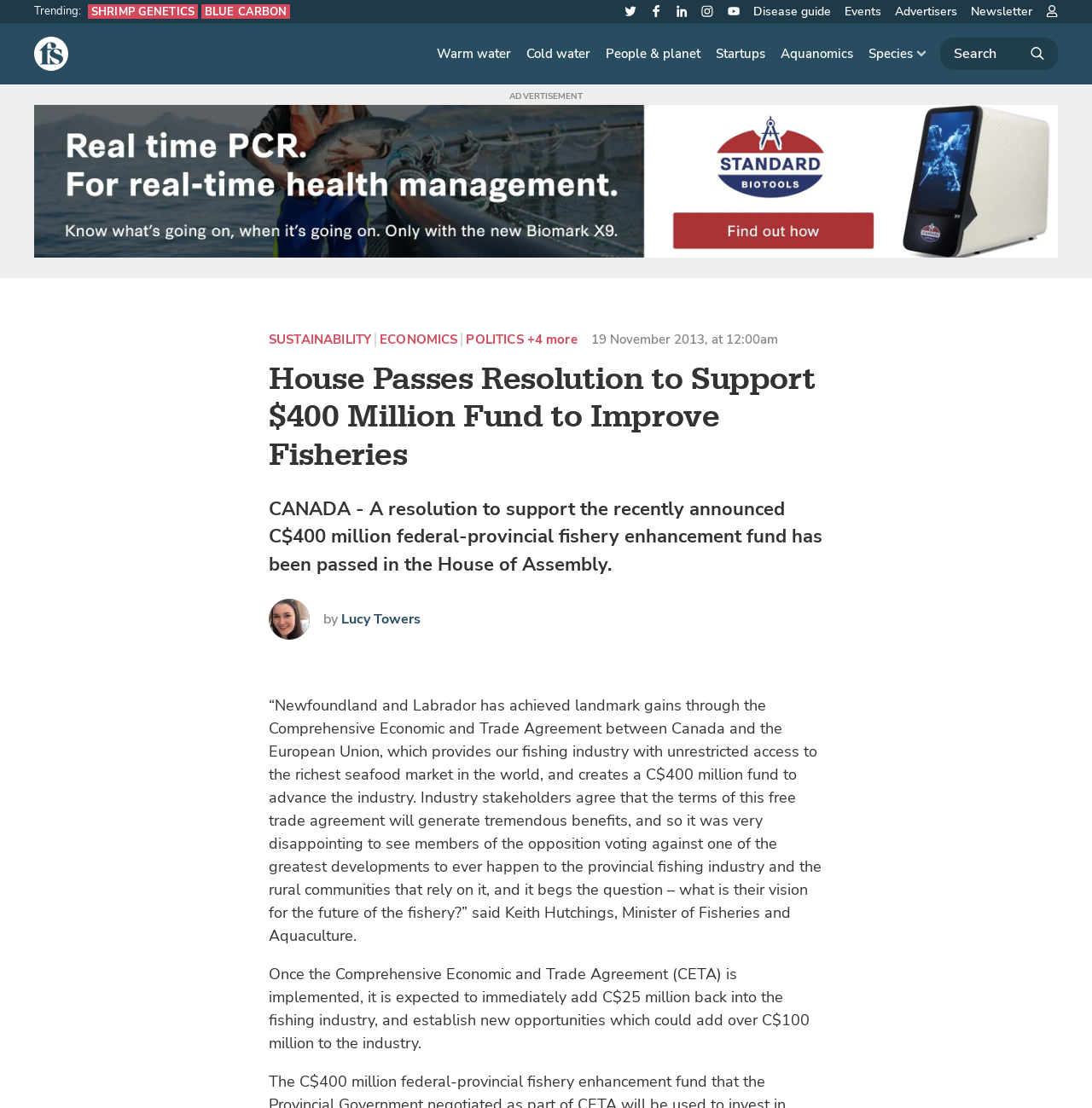Find the bounding box coordinates of the element to click in order to complete the given instruction: "Read the article about SHRIMP GENETICS."

[0.08, 0.004, 0.181, 0.017]